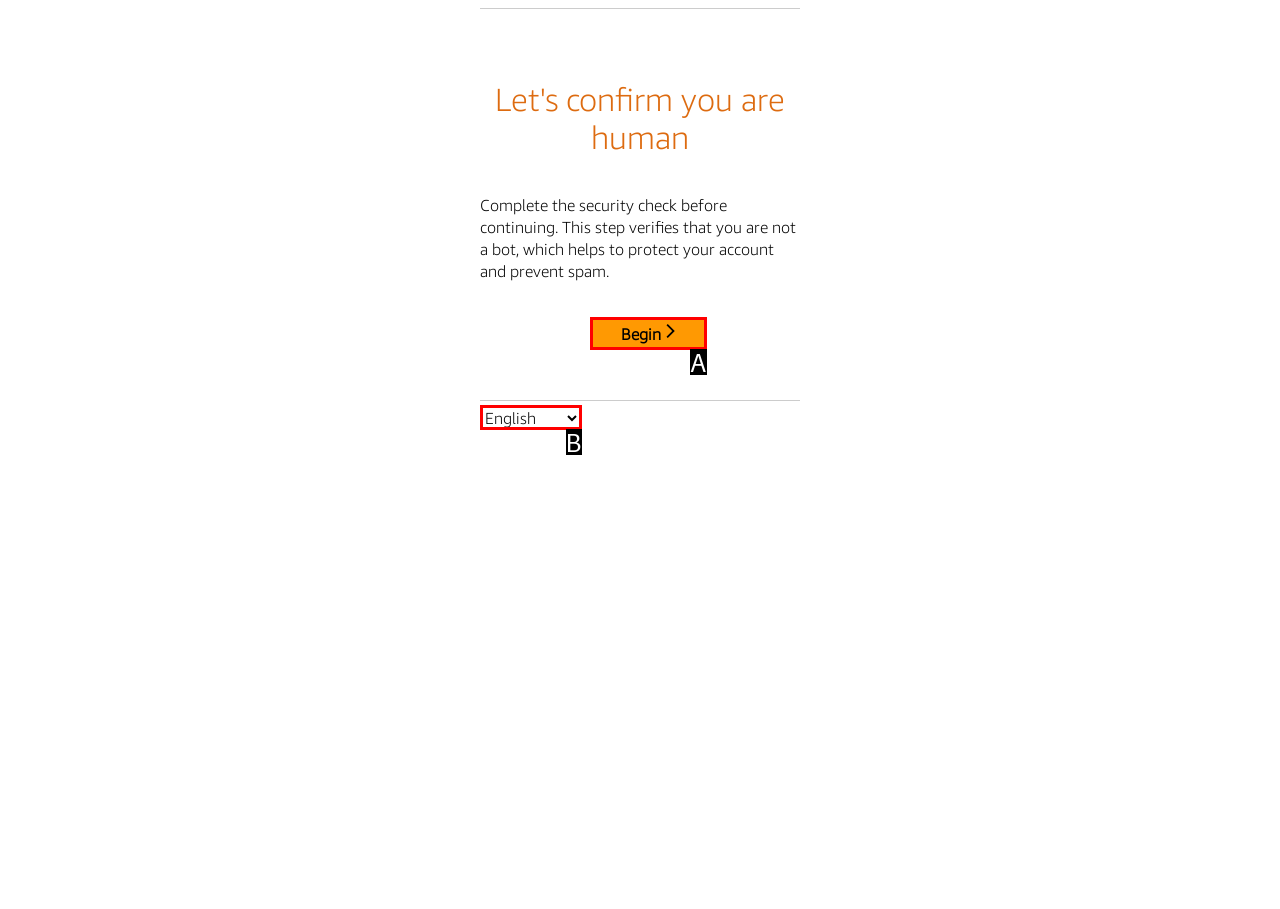Which HTML element among the options matches this description: Begin? Answer with the letter representing your choice.

A